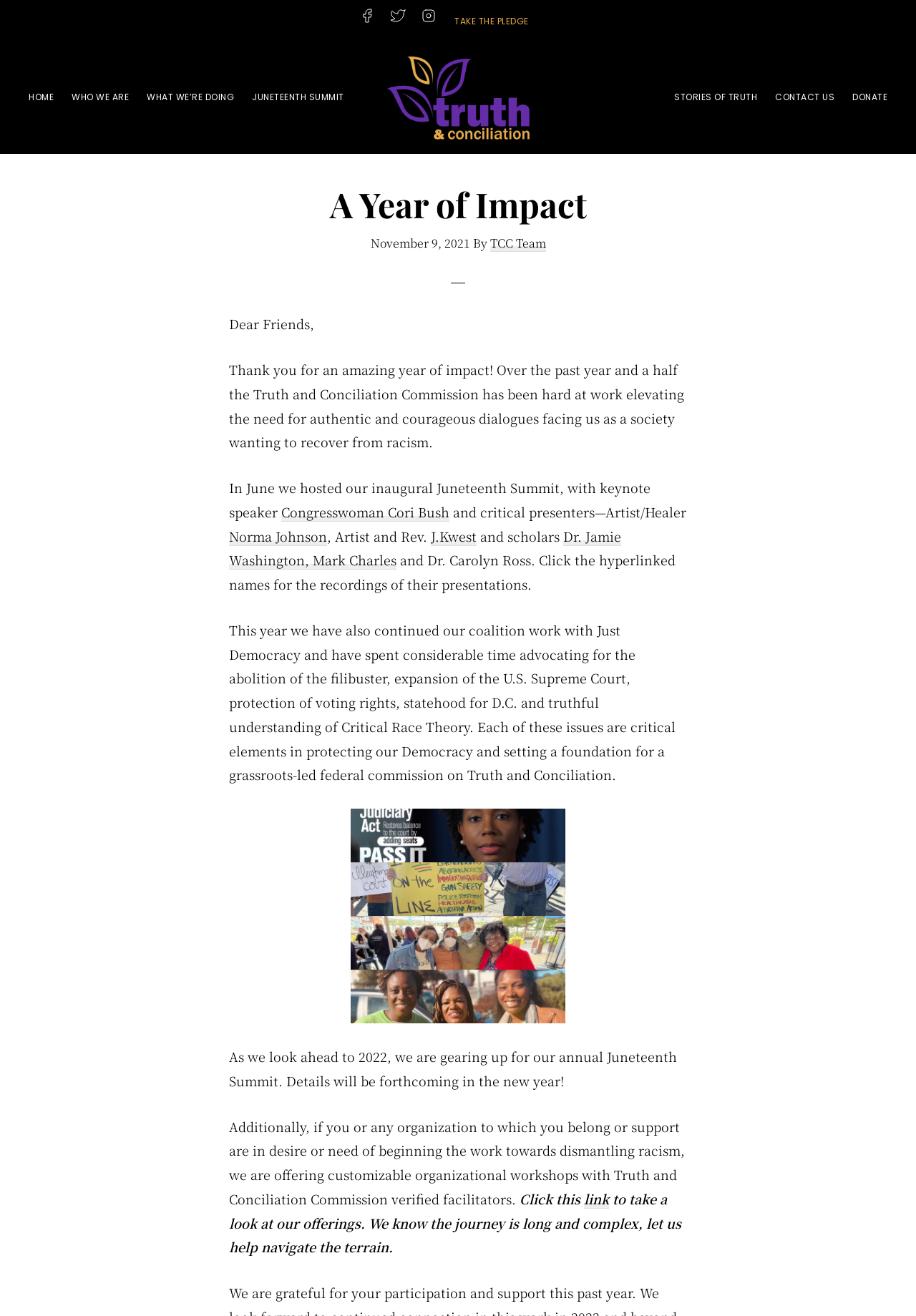Identify and provide the text content of the webpage's primary headline.

A Year of Impact